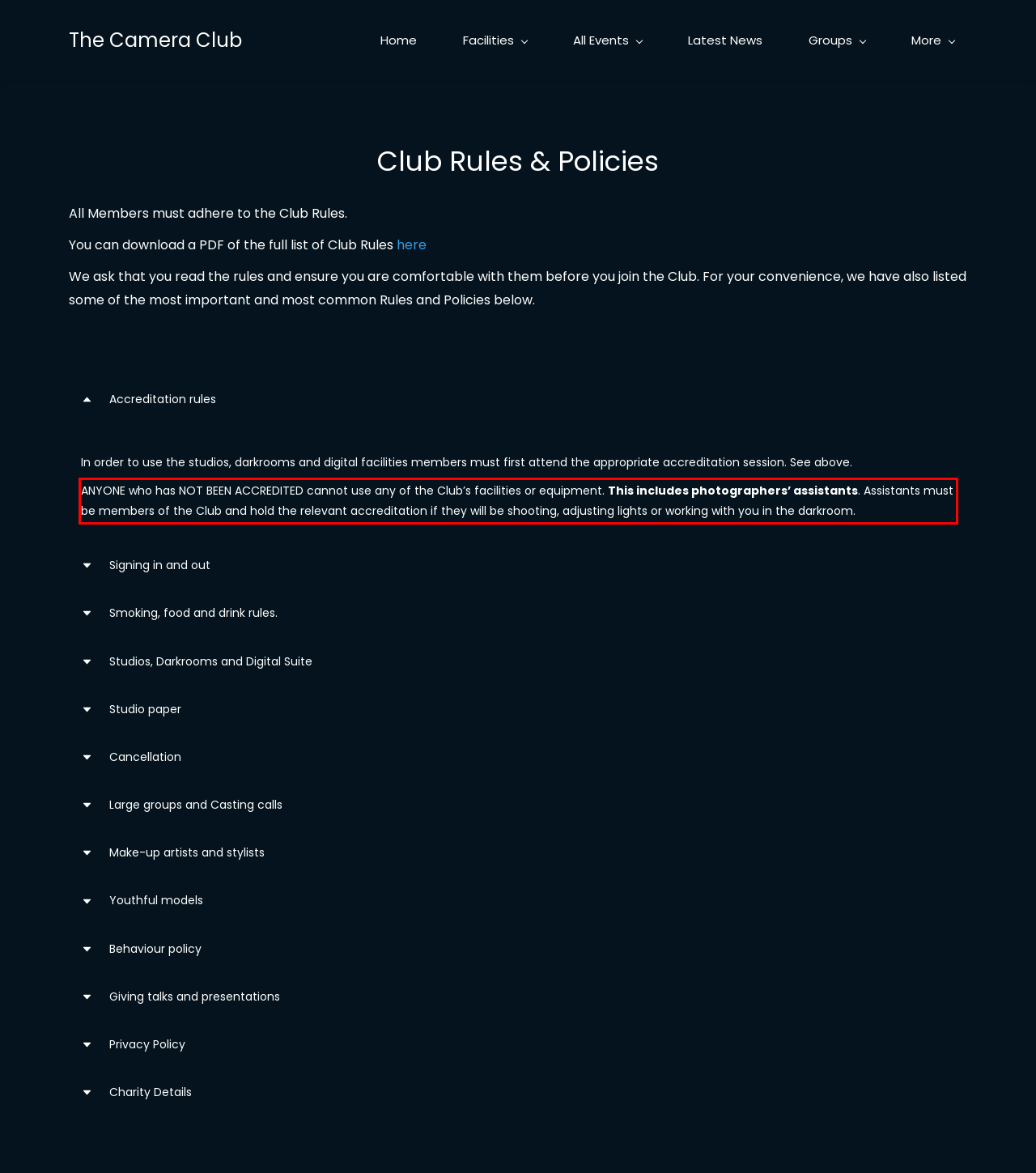Examine the screenshot of the webpage, locate the red bounding box, and generate the text contained within it.

ANYONE who has NOT BEEN ACCREDITED cannot use any of the Club’s facilities or equipment. This includes photographers’ assistants. Assistants must be members of the Club and hold the relevant accreditation if they will be shooting, adjusting lights or working with you in the darkroom.